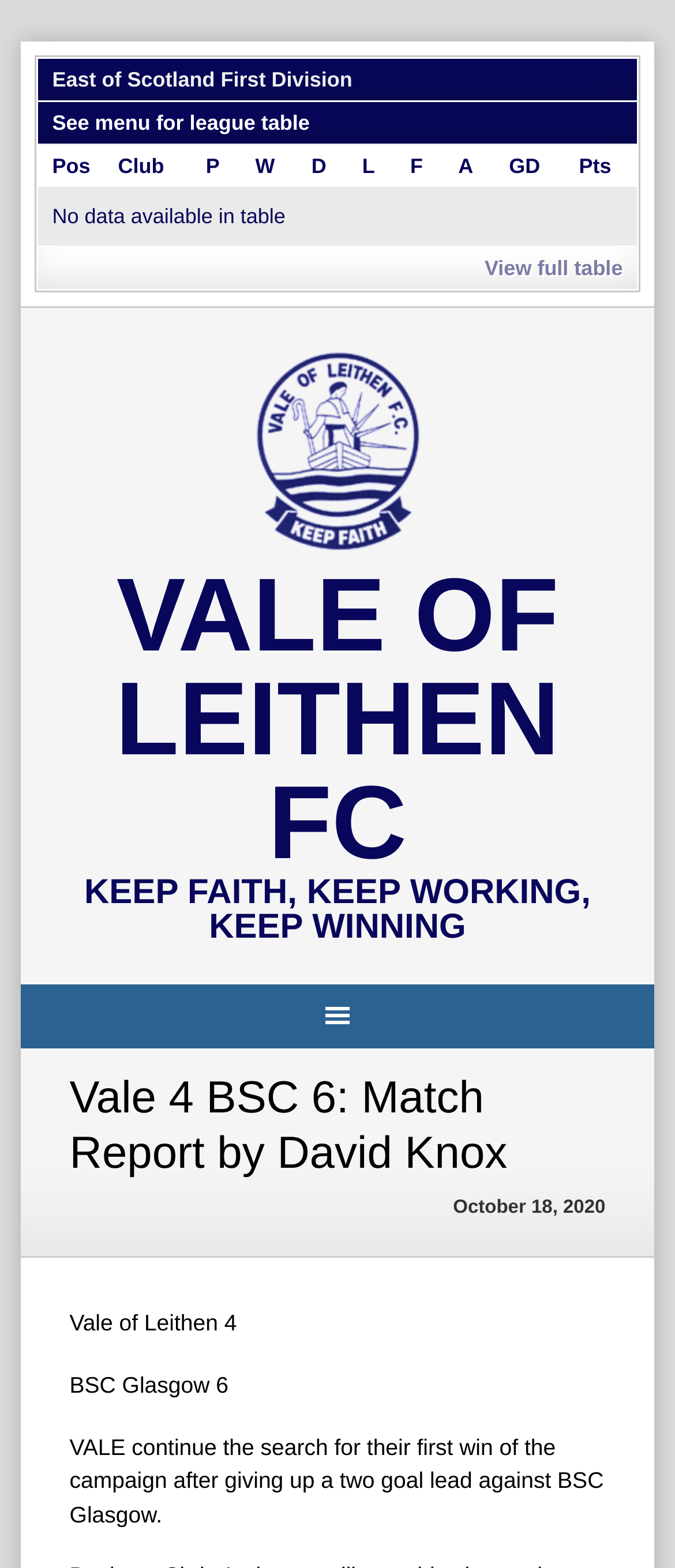Provide the bounding box coordinates for the area that should be clicked to complete the instruction: "Read Latest News".

None